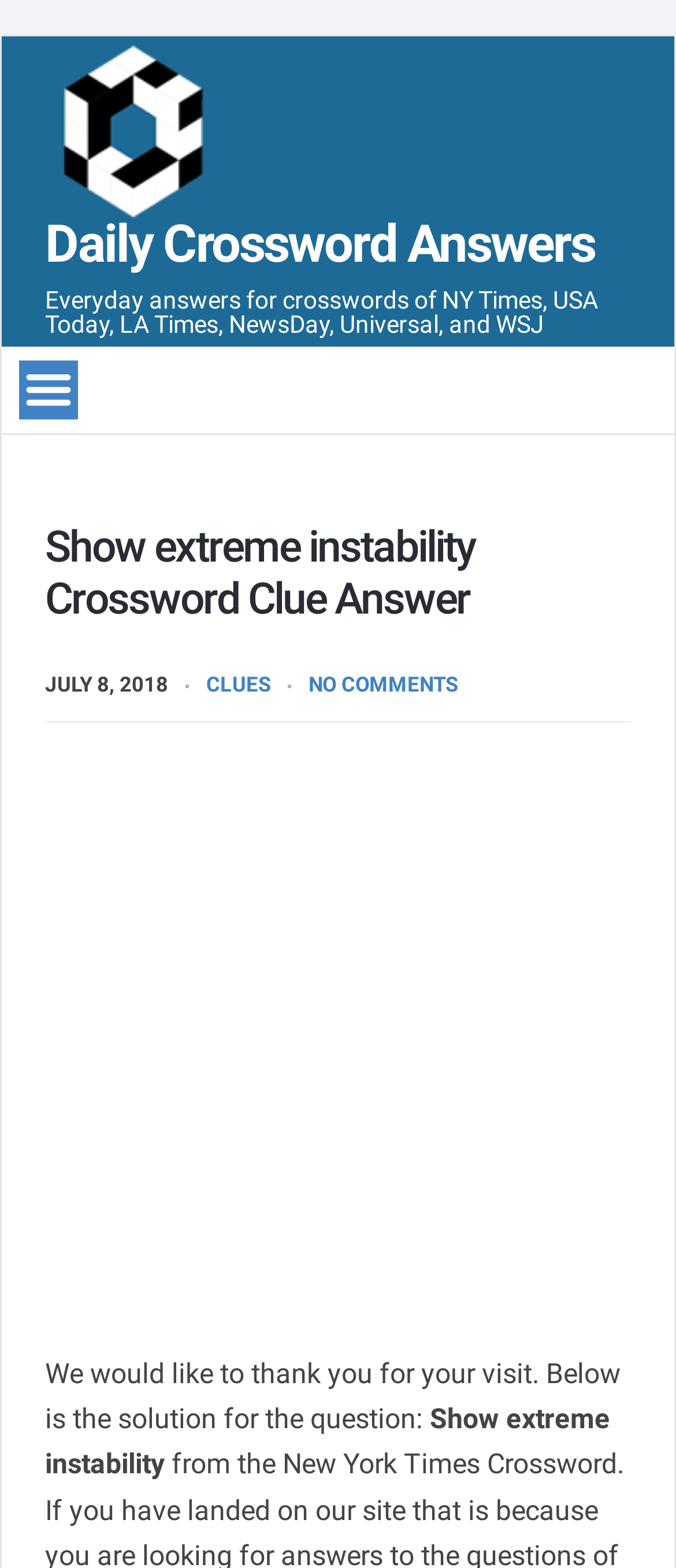Can you identify and provide the main heading of the webpage?

Show extreme instability Crossword Clue Answer